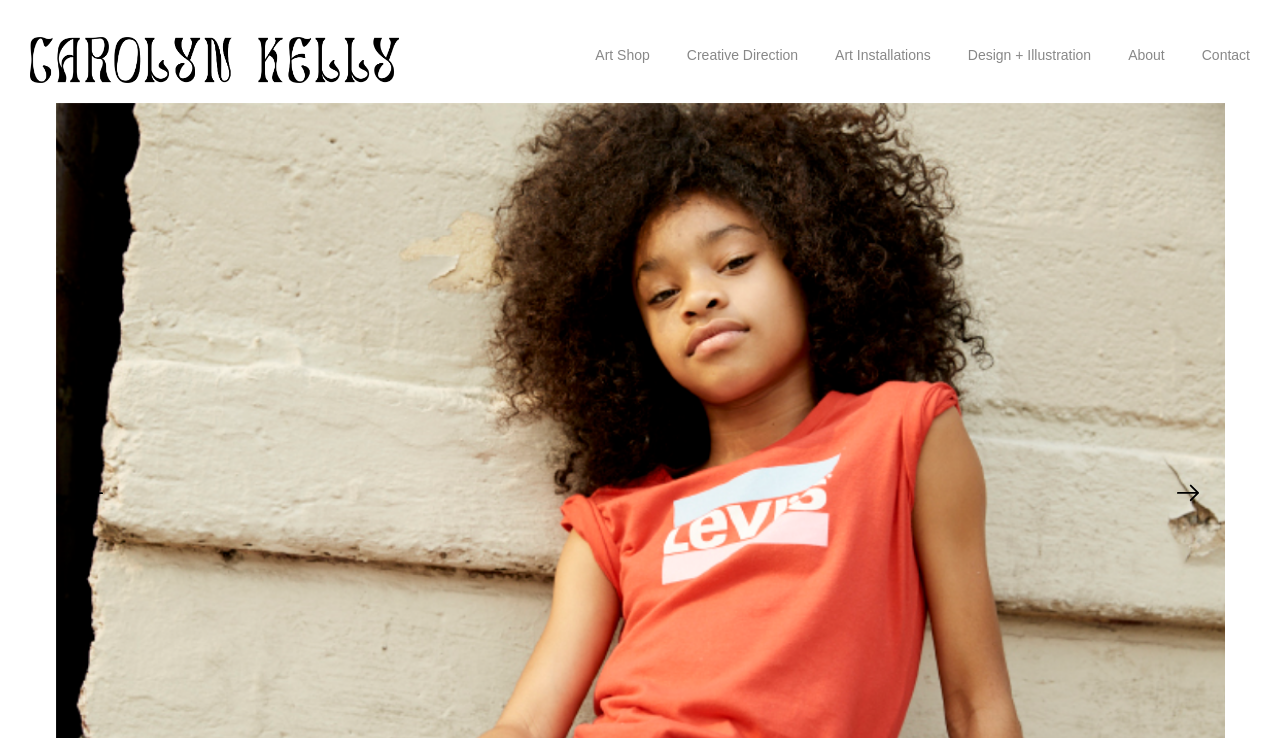Locate the bounding box coordinates of the UI element described by: "Art Installations". Provide the coordinates as four float numbers between 0 and 1, formatted as [left, top, right, bottom].

[0.638, 0.06, 0.742, 0.087]